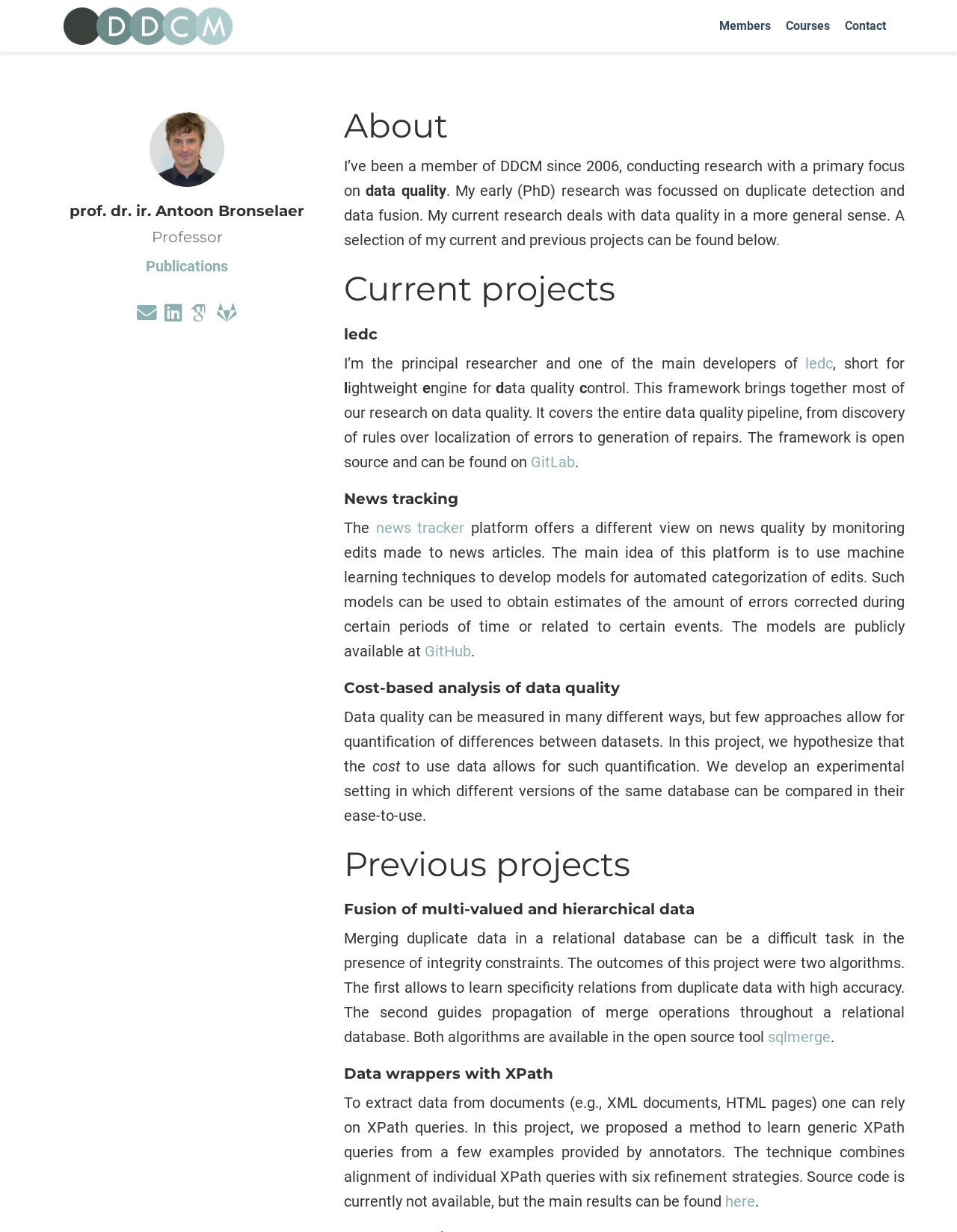Locate the bounding box coordinates of the element you need to click to accomplish the task described by this instruction: "Click on the DDCM link".

[0.066, 0.0, 0.243, 0.042]